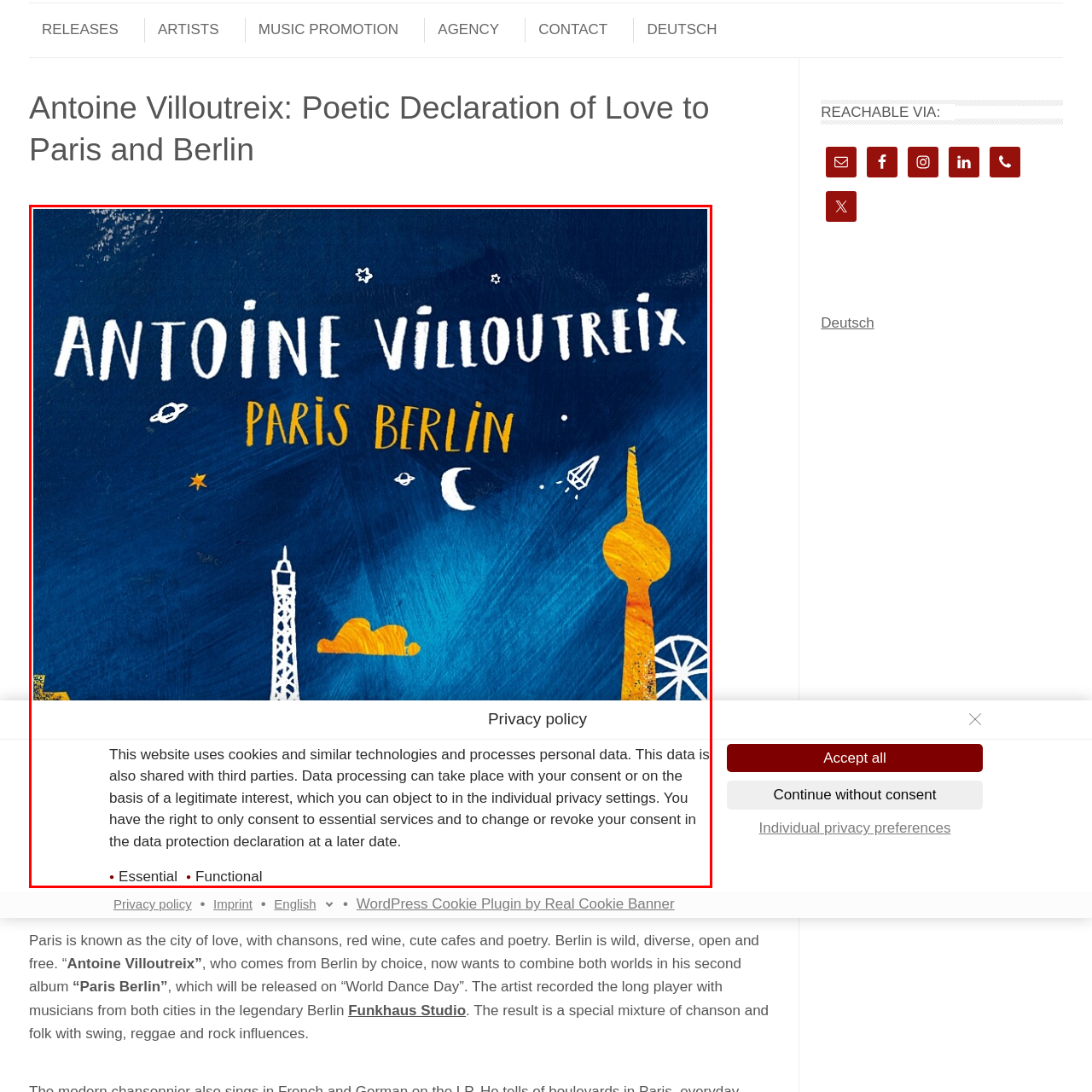What celestial body is depicted on the album cover?
Direct your attention to the image marked by the red bounding box and answer the question with a single word or phrase.

Crescent moon